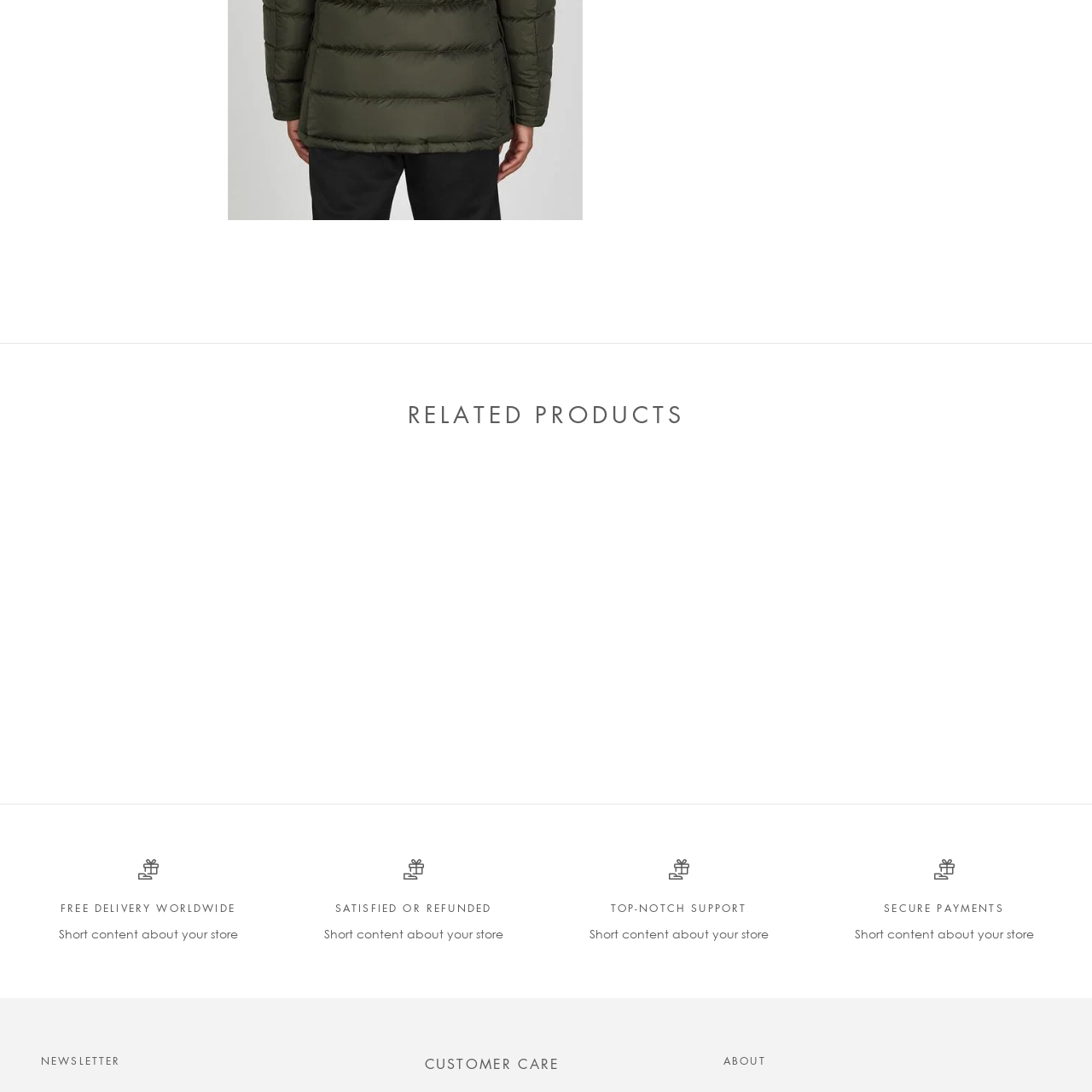Generate a comprehensive caption for the image section marked by the red box.

The image features the "FEAR OF GOD ESSENTIALS SS22 PULLOVER" in a shade referred to as 'DARK OATMEAL.' This stylish garment is part of a premium streetwear collection. It is likely displayed in a context emphasizing its design, fabric quality, and contemporary aesthetic appeal. Alongside the pullover, a promotional note indicates a savings opportunity, highlighting a discount of £20.00. The pricing details suggest a sale, with the regular price marked at £240.00 and the current sale price listed at £220.00. This image is part of a collection that includes related products, giving shoppers a broader selection to enhance their wardrobe choices.